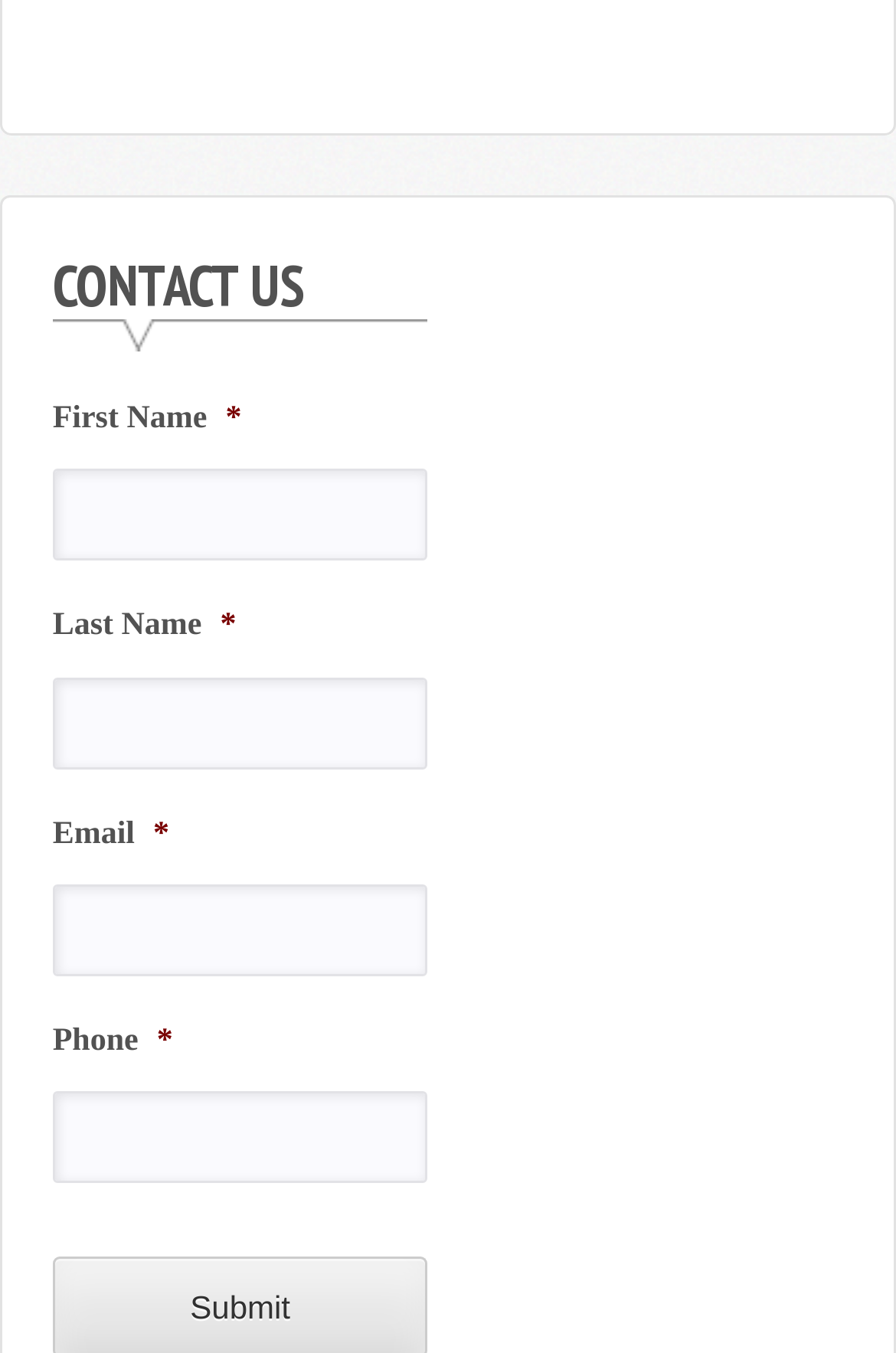Using the format (top-left x, top-left y, bottom-right x, bottom-right y), and given the element description, identify the bounding box coordinates within the screenshot: name="input_4"

[0.059, 0.806, 0.478, 0.874]